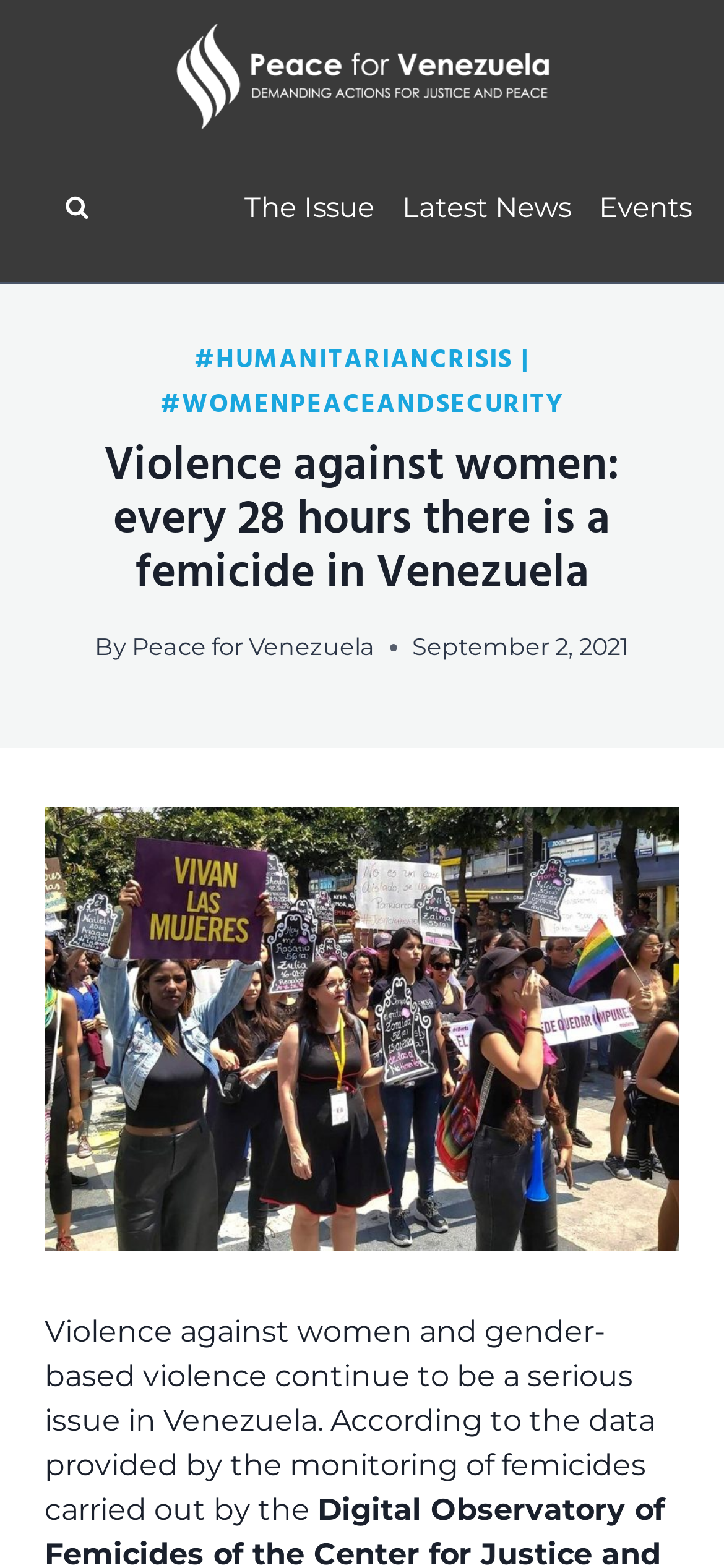Determine the bounding box coordinates for the area that should be clicked to carry out the following instruction: "View the search form".

[0.064, 0.114, 0.149, 0.153]